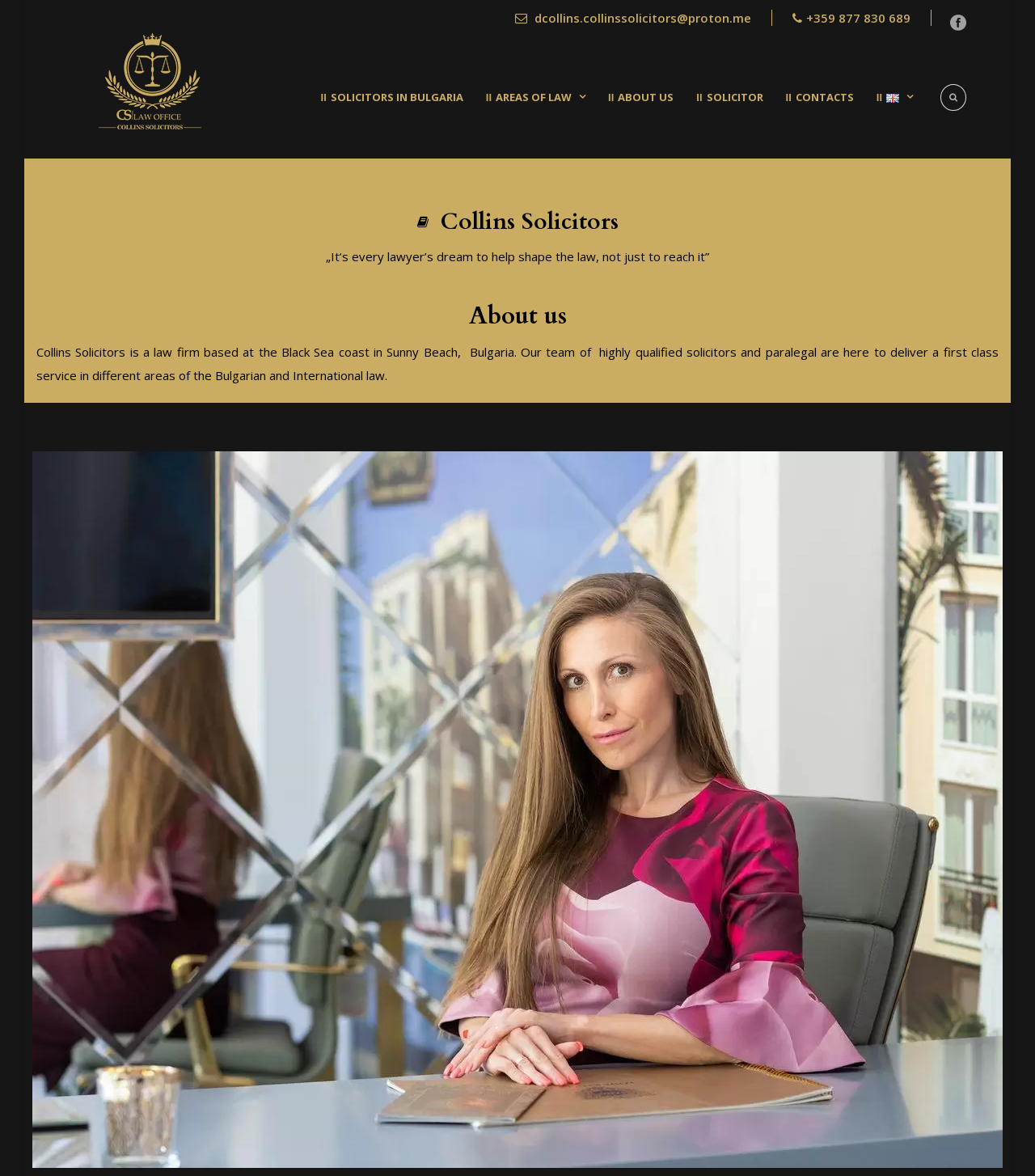Please reply to the following question using a single word or phrase: 
What is the name of the law firm?

Collins Solicitors